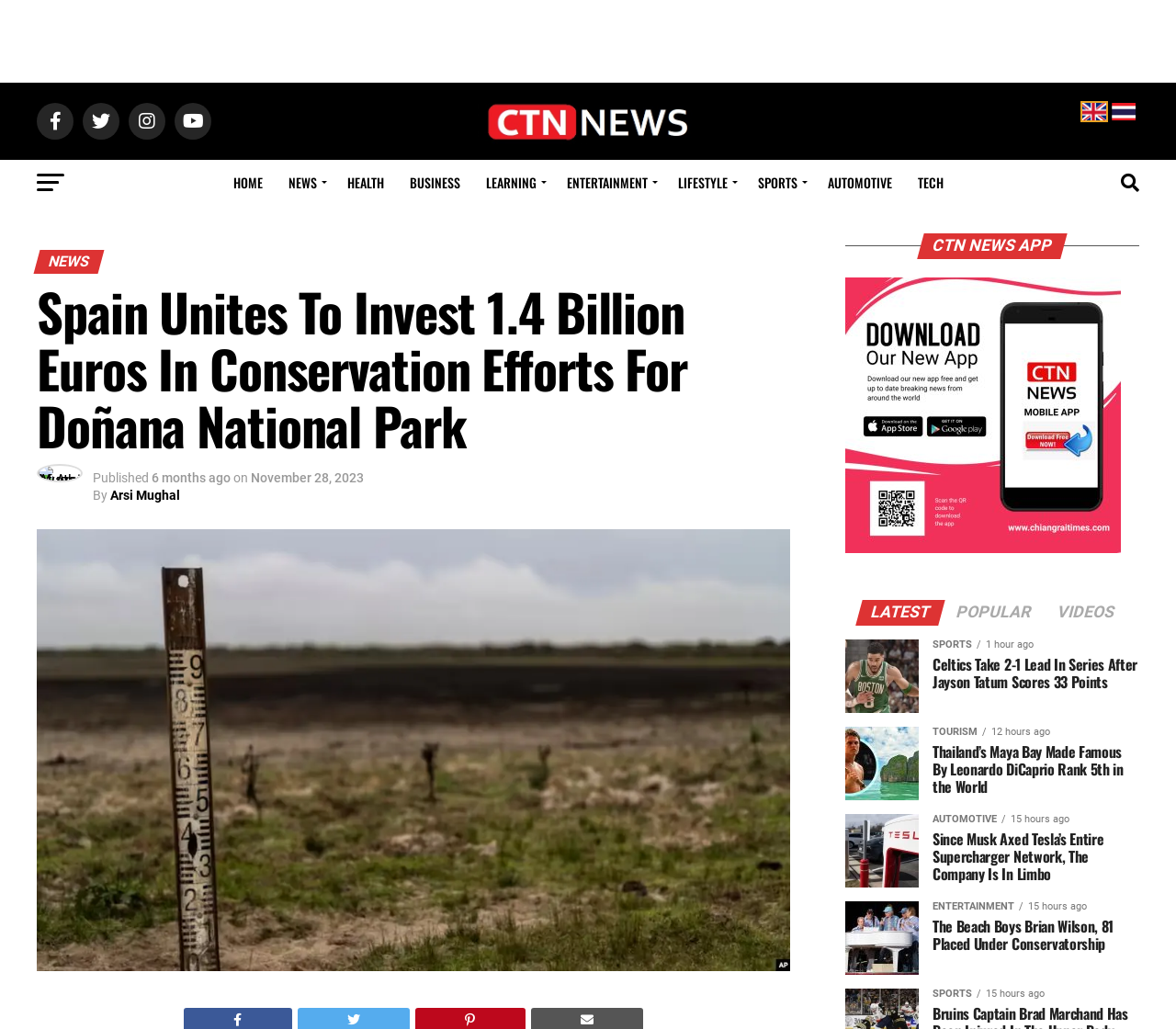Identify the bounding box coordinates for the UI element mentioned here: "Arsi Mughal". Provide the coordinates as four float values between 0 and 1, i.e., [left, top, right, bottom].

[0.094, 0.474, 0.153, 0.489]